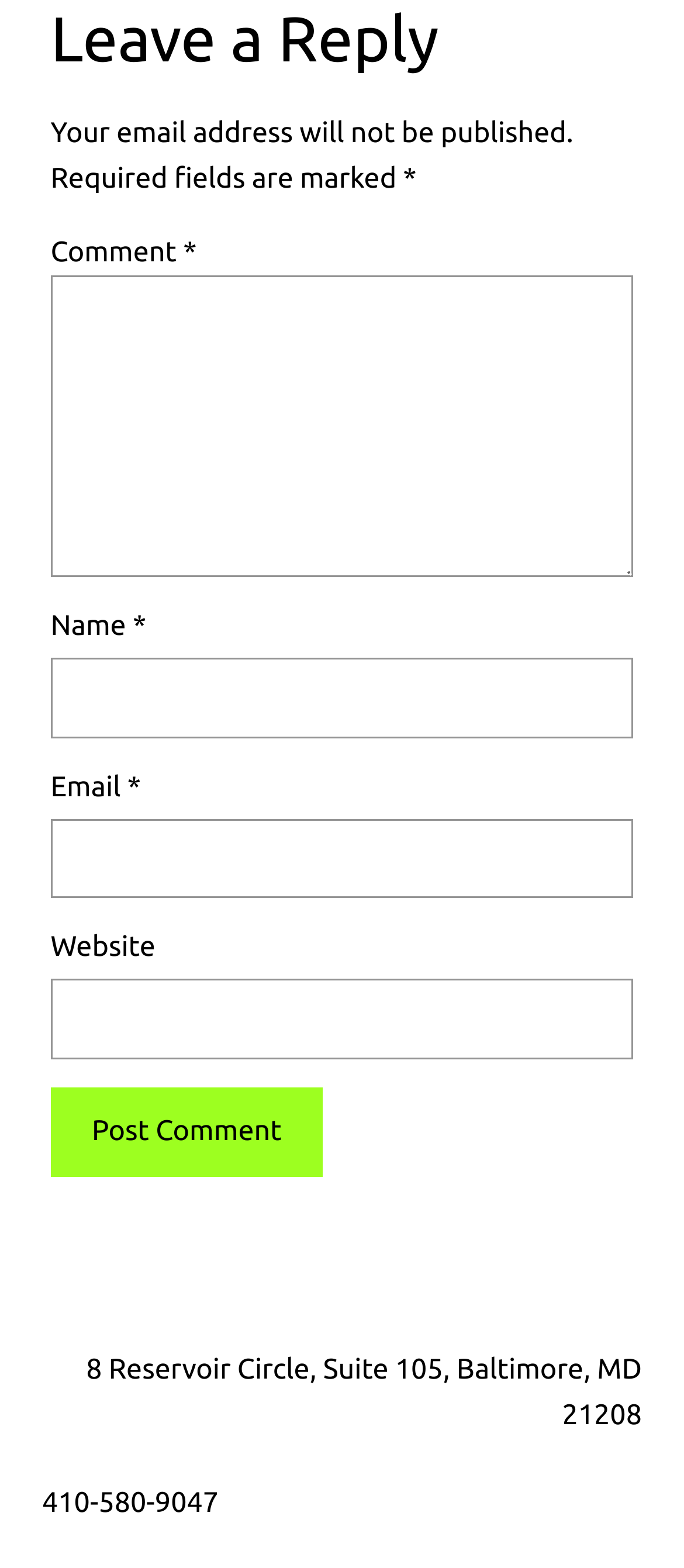Find the bounding box coordinates corresponding to the UI element with the description: "parent_node: Email * aria-describedby="email-notes" name="email"". The coordinates should be formatted as [left, top, right, bottom], with values as floats between 0 and 1.

[0.074, 0.522, 0.926, 0.573]